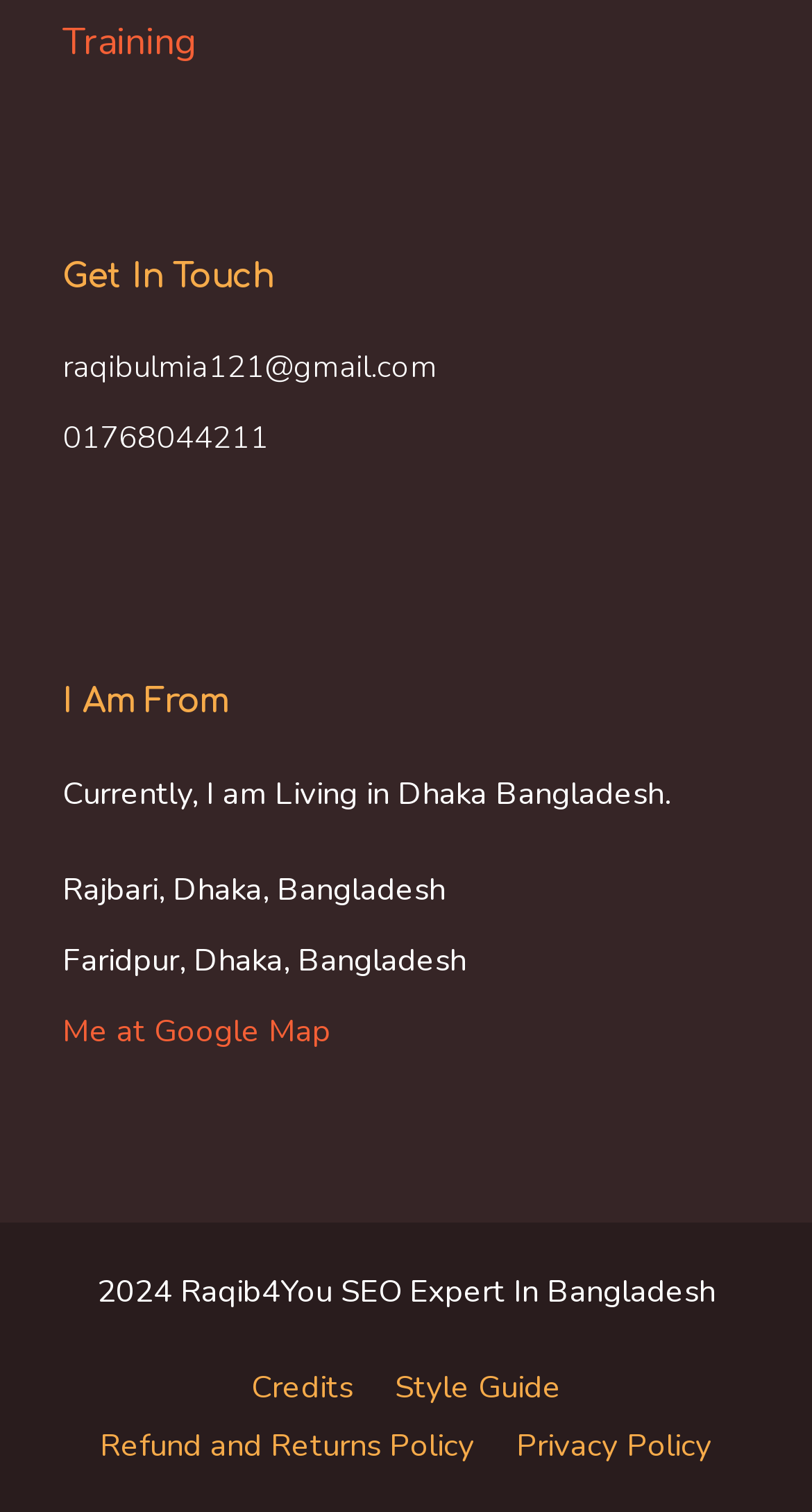Please look at the image and answer the question with a detailed explanation: Where is the author currently living?

I found this information by reading the static text element 'Currently, I am Living in Dhaka Bangladesh.' which is located below the 'I Am From' heading. This text indicates the author's current location.